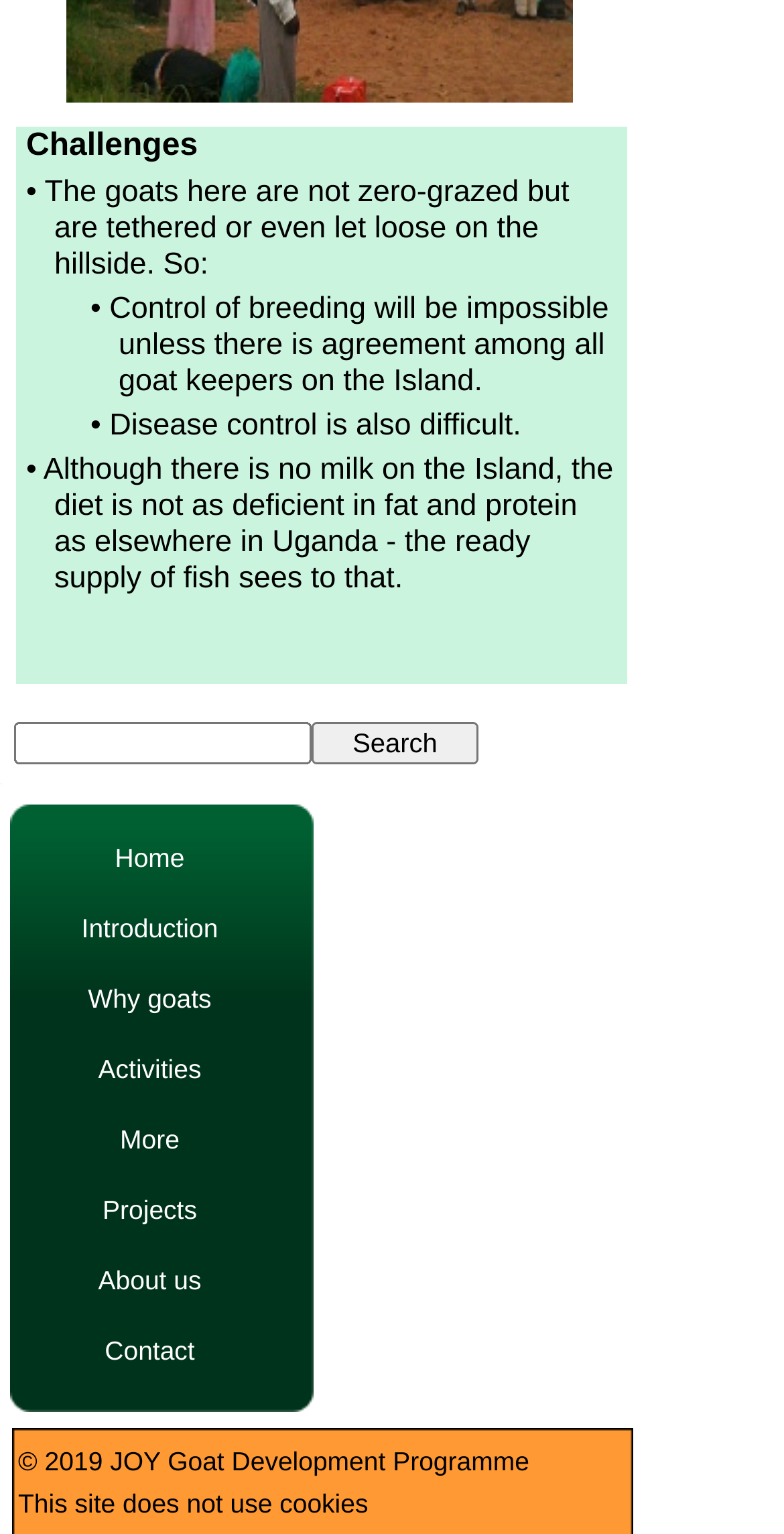Provide a one-word or one-phrase answer to the question:
How are the goats grazed on the Island?

Tethered or let loose